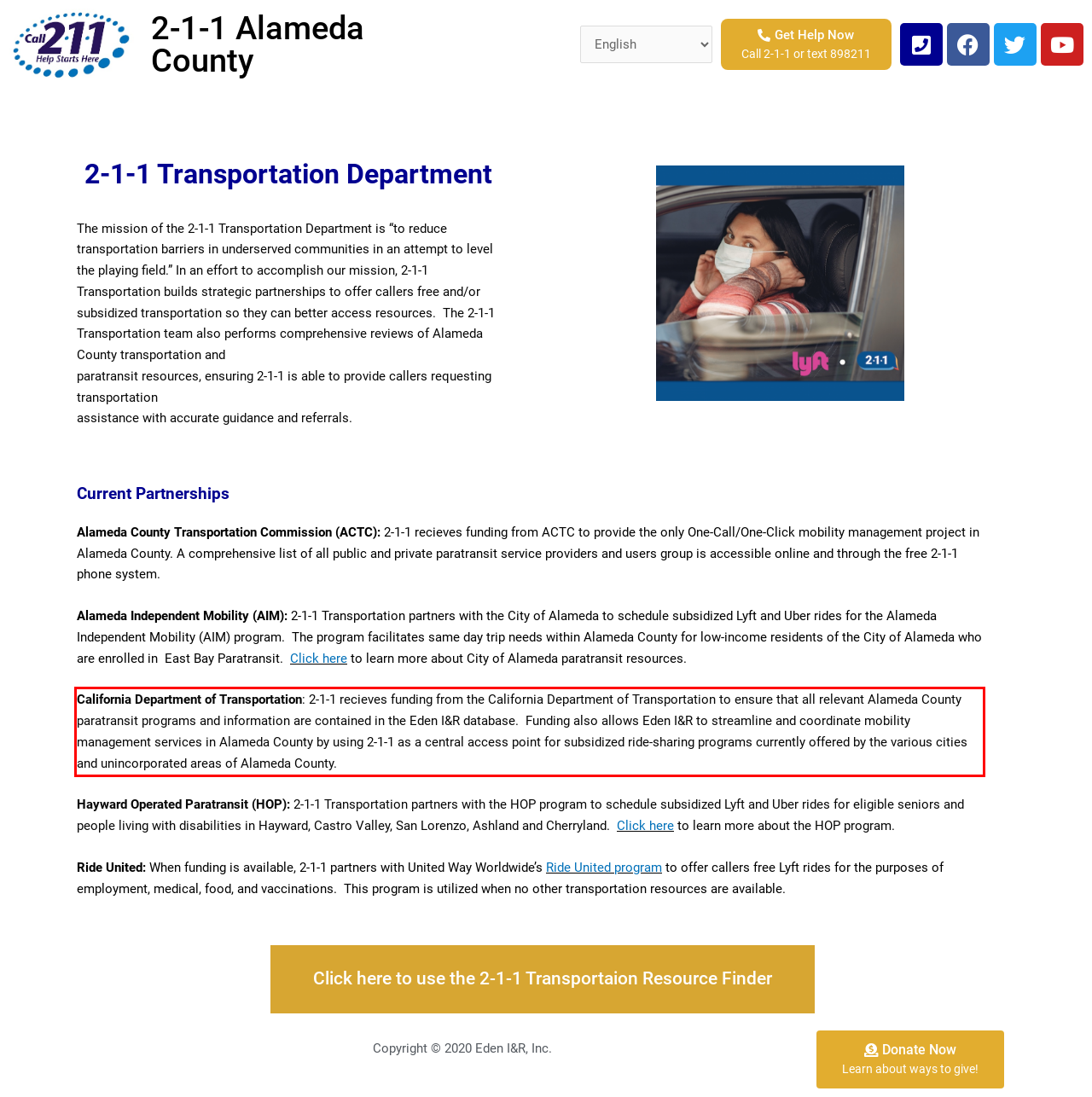The screenshot you have been given contains a UI element surrounded by a red rectangle. Use OCR to read and extract the text inside this red rectangle.

California Department of Transportation: 2-1-1 recieves funding from the California Department of Transportation to ensure that all relevant Alameda County paratransit programs and information are contained in the Eden I&R database. Funding also allows Eden I&R to streamline and coordinate mobility management services in Alameda County by using 2-1-1 as a central access point for subsidized ride-sharing programs currently offered by the various cities and unincorporated areas of Alameda County.